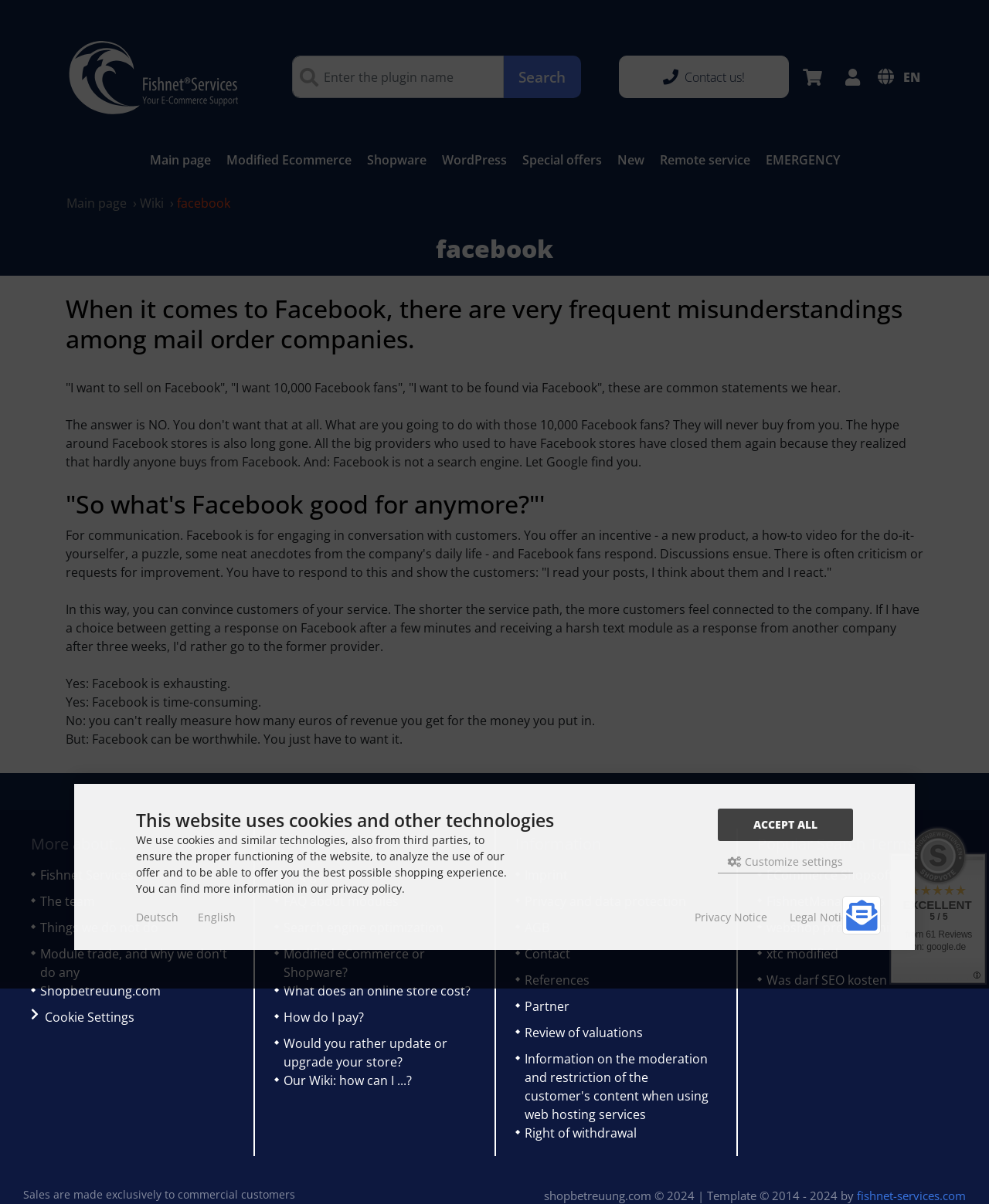Determine the bounding box coordinates of the clickable region to execute the instruction: "Go to the main page". The coordinates should be four float numbers between 0 and 1, denoted as [left, top, right, bottom].

[0.151, 0.125, 0.213, 0.14]